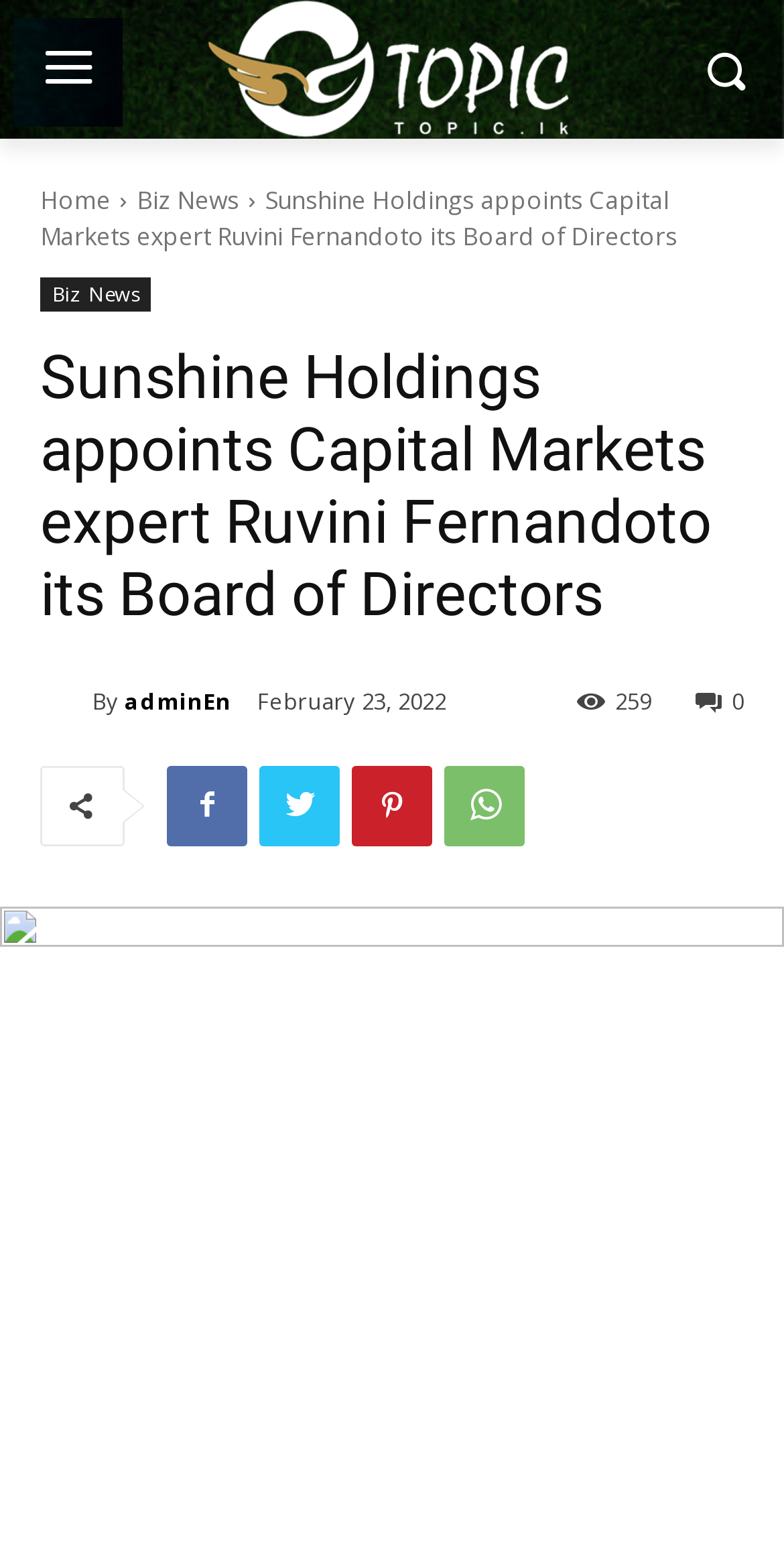Answer the following in one word or a short phrase: 
Who is appointed to the Board of Directors?

Ruvini Fernandoto